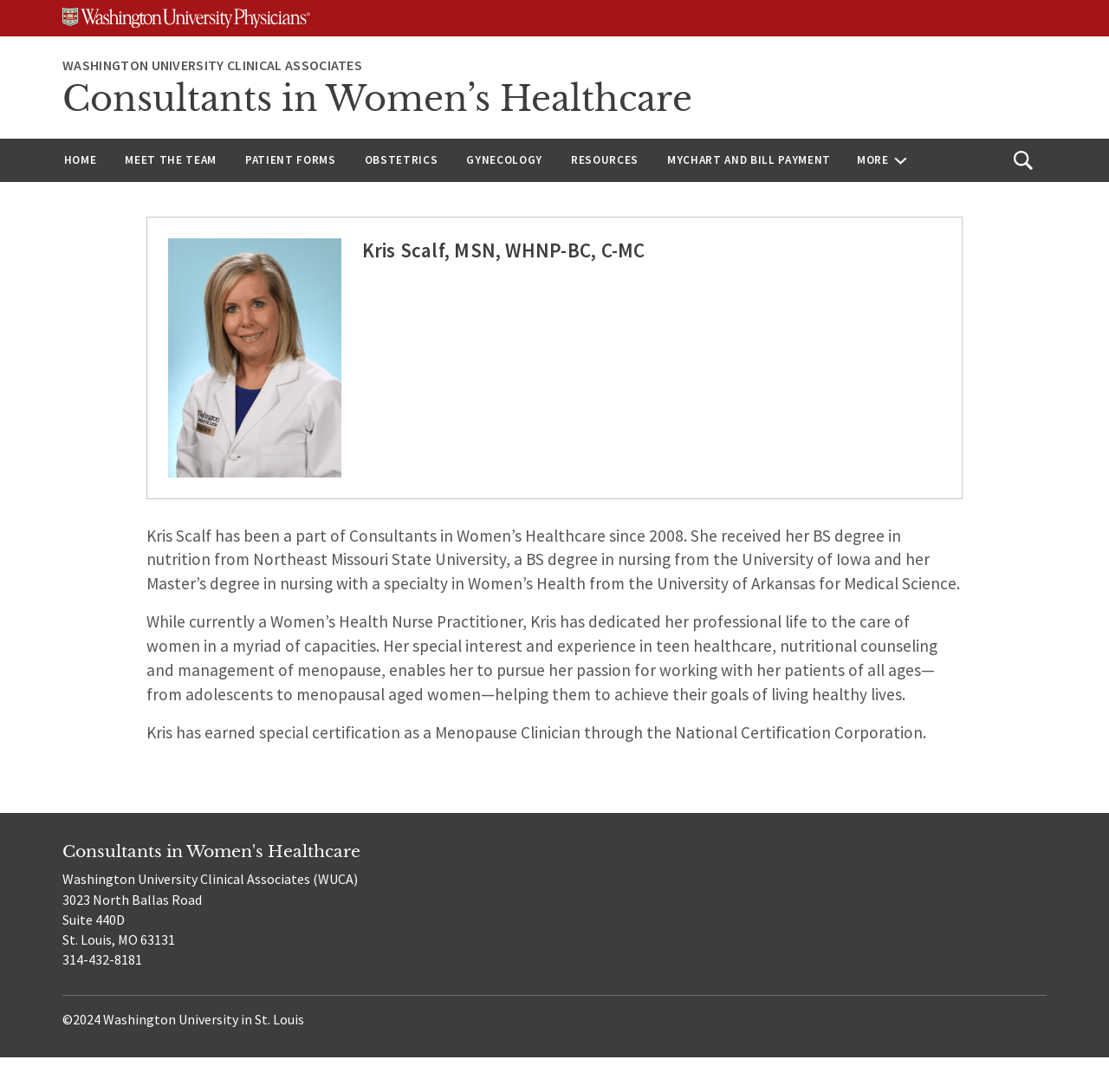Determine the bounding box coordinates of the region I should click to achieve the following instruction: "Click on the 'MORE' button". Ensure the bounding box coordinates are four float numbers between 0 and 1, i.e., [left, top, right, bottom].

[0.761, 0.127, 0.828, 0.166]